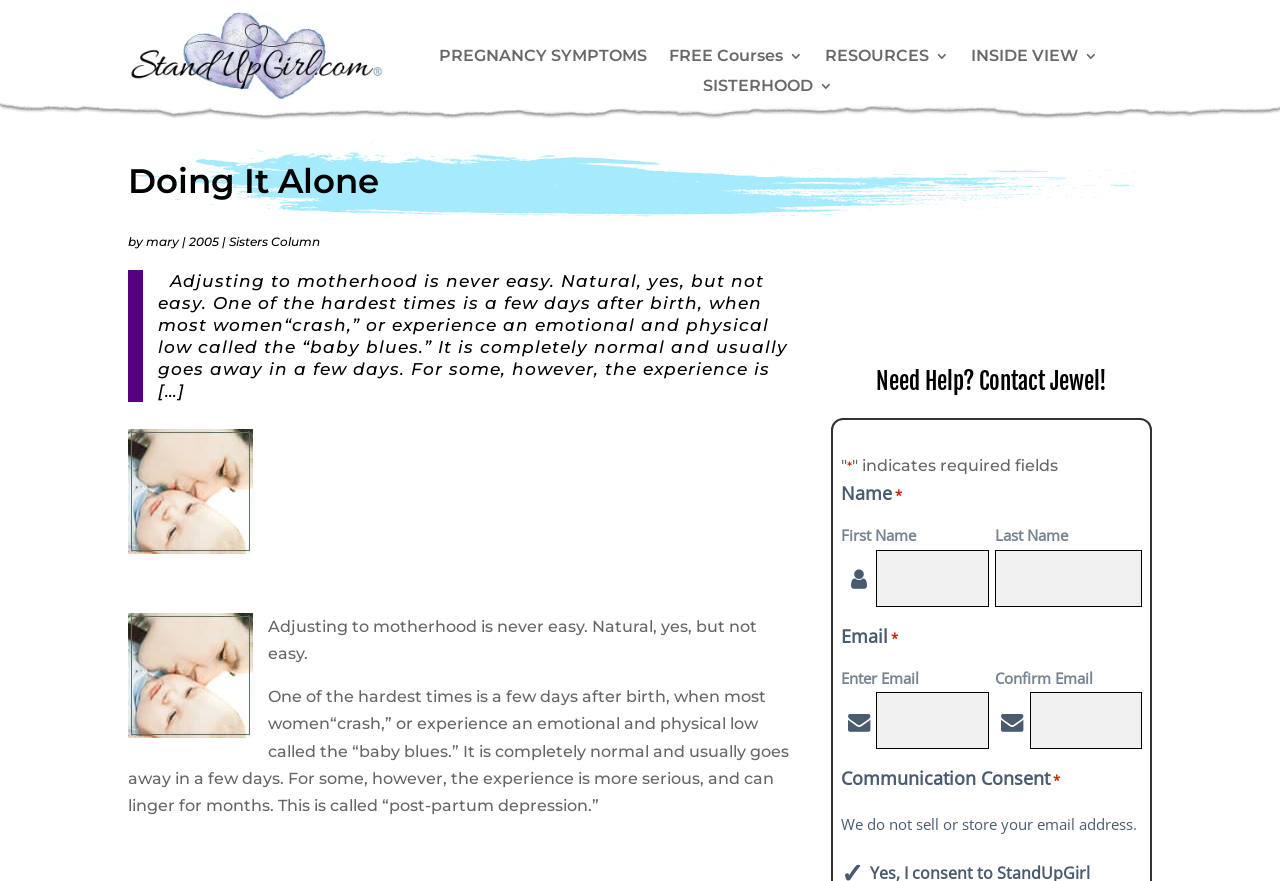Based on the element description, predict the bounding box coordinates (top-left x, top-left y, bottom-right x, bottom-right y) for the UI element in the screenshot: SISTERHOOD

[0.549, 0.09, 0.651, 0.115]